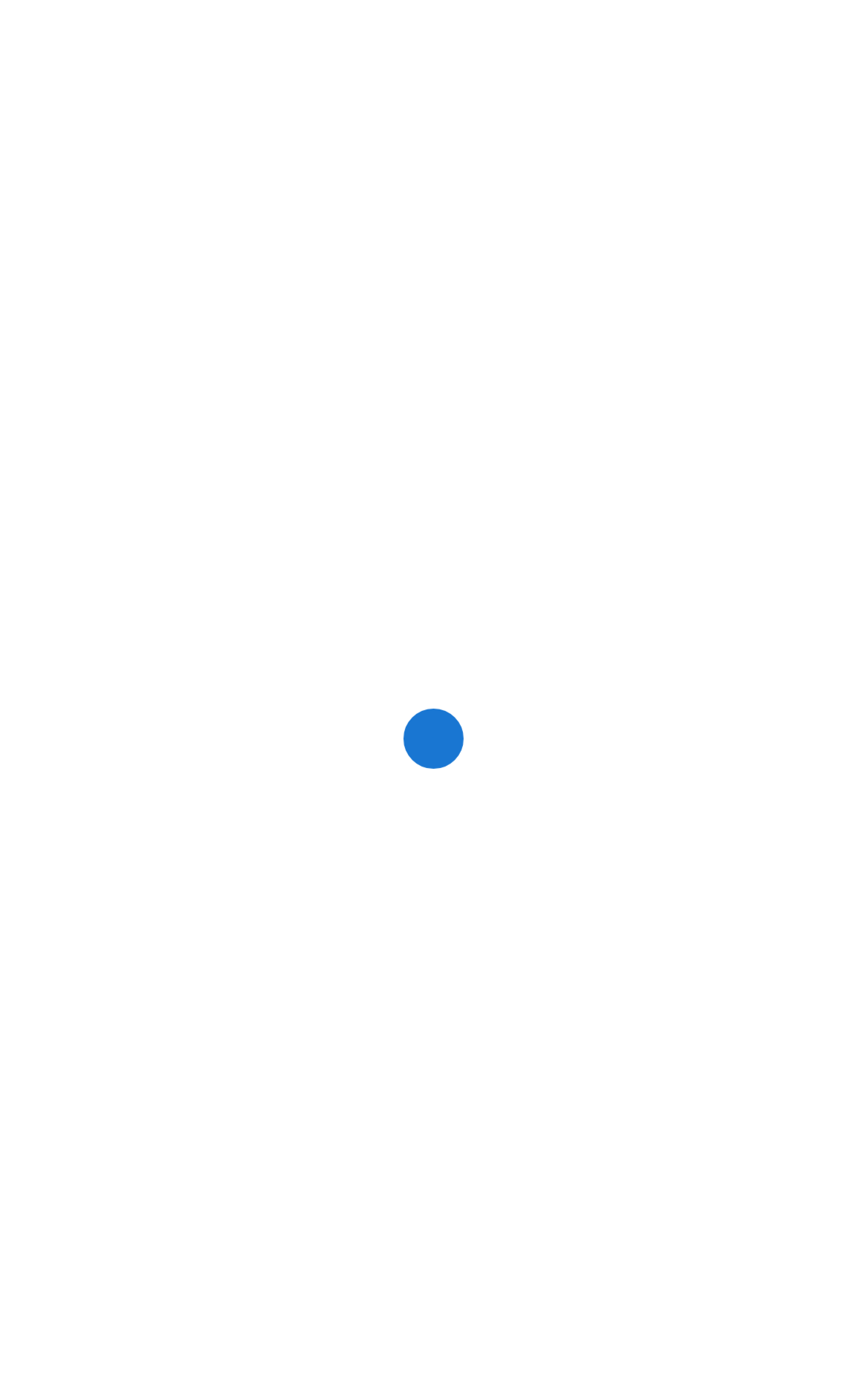Determine the bounding box of the UI component based on this description: "Hot Tubbing". The bounding box coordinates should be four float values between 0 and 1, i.e., [left, top, right, bottom].

None